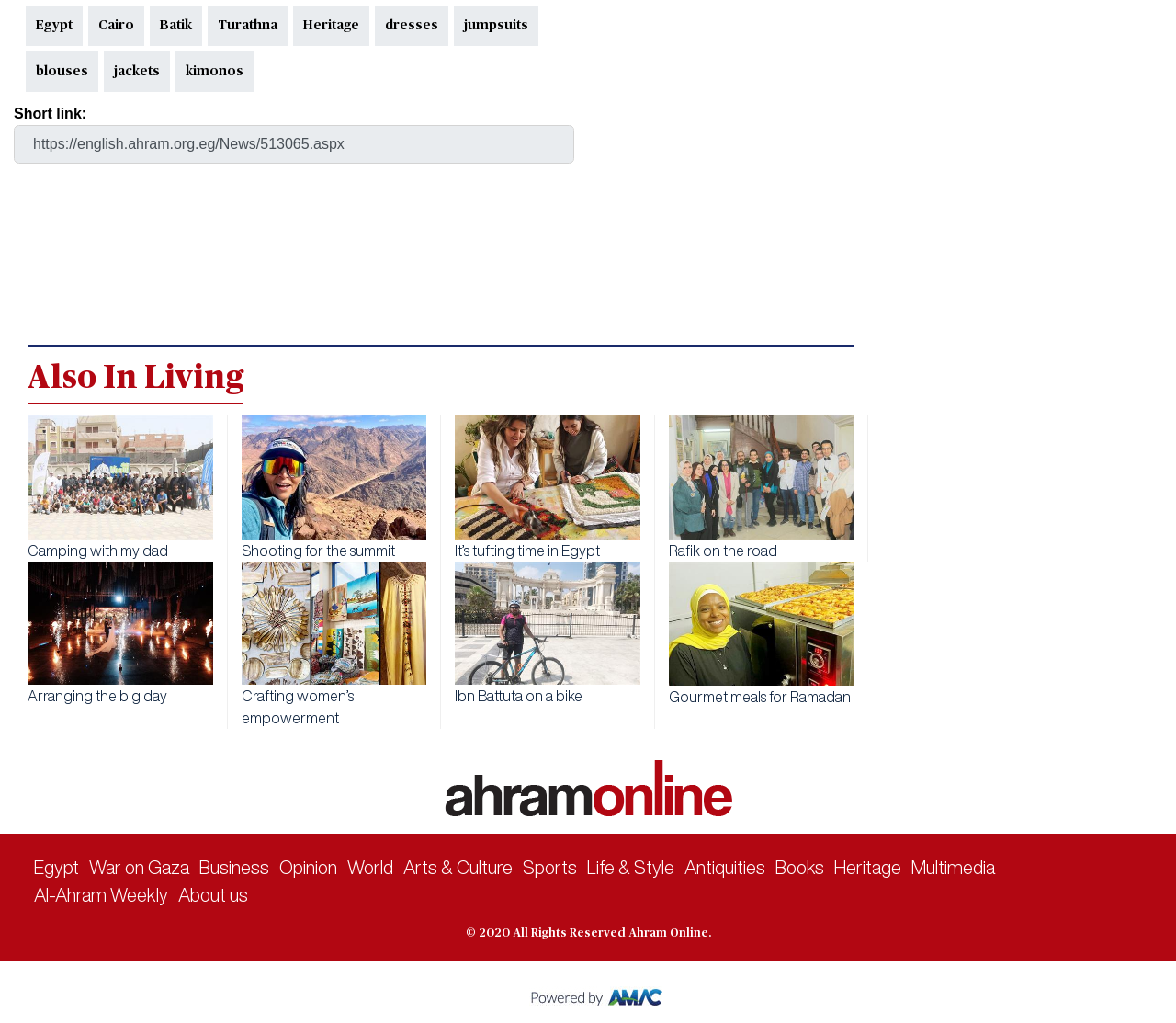What is the category of 'Cairo'?
Using the picture, provide a one-word or short phrase answer.

Location